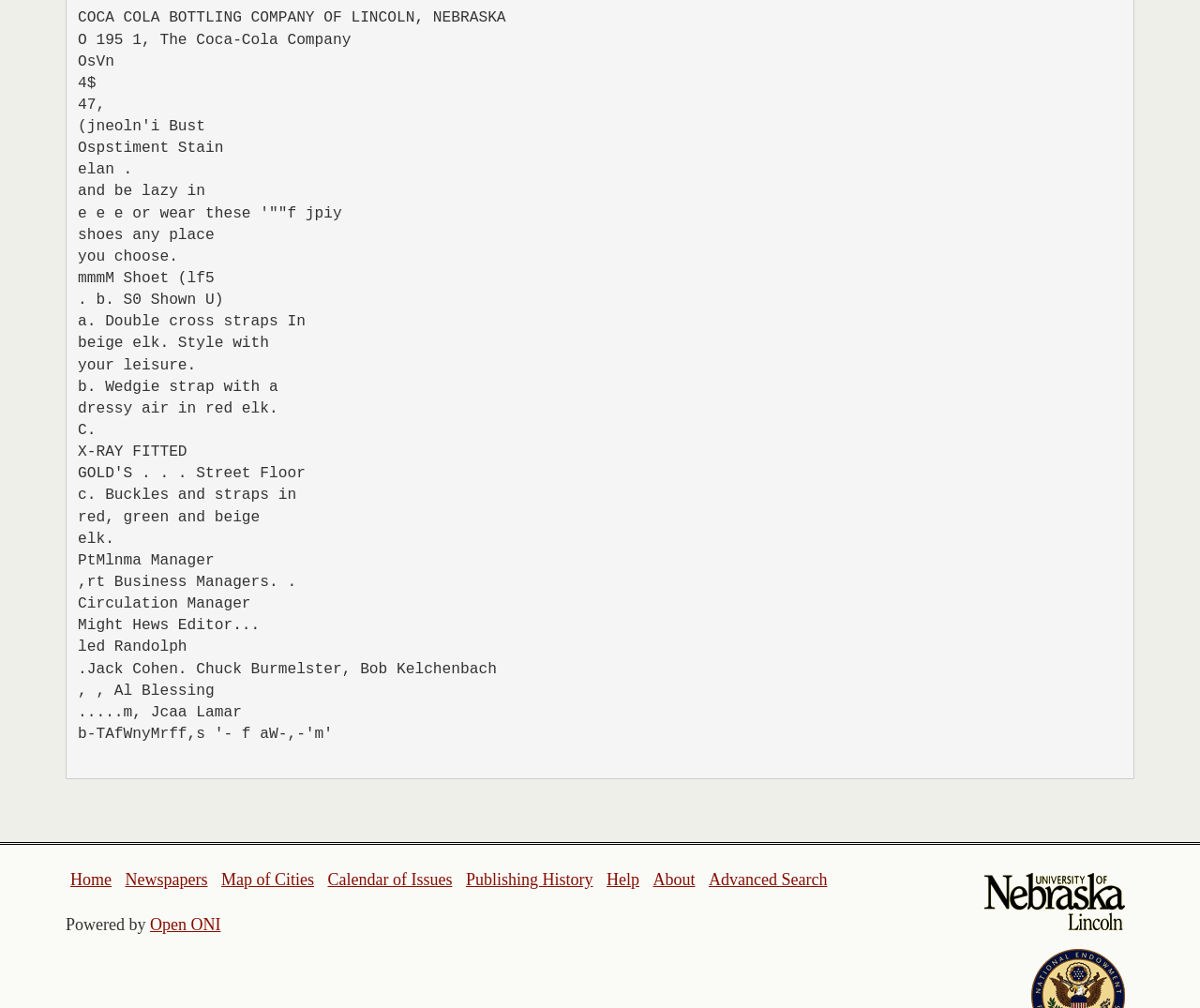How many links are there on the top navigation bar?
Give a single word or phrase as your answer by examining the image.

8